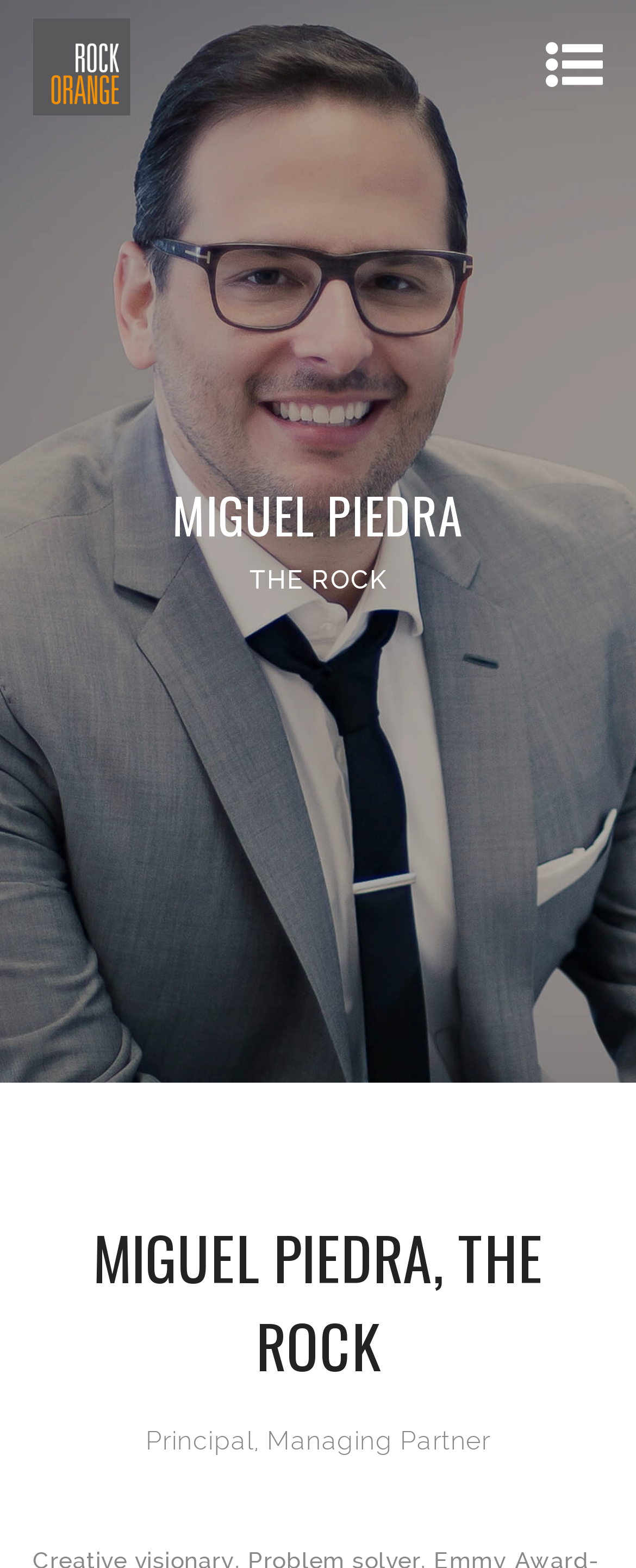Please answer the following question using a single word or phrase: 
What is the profession of Miguel Piedra?

Principal, Managing Partner